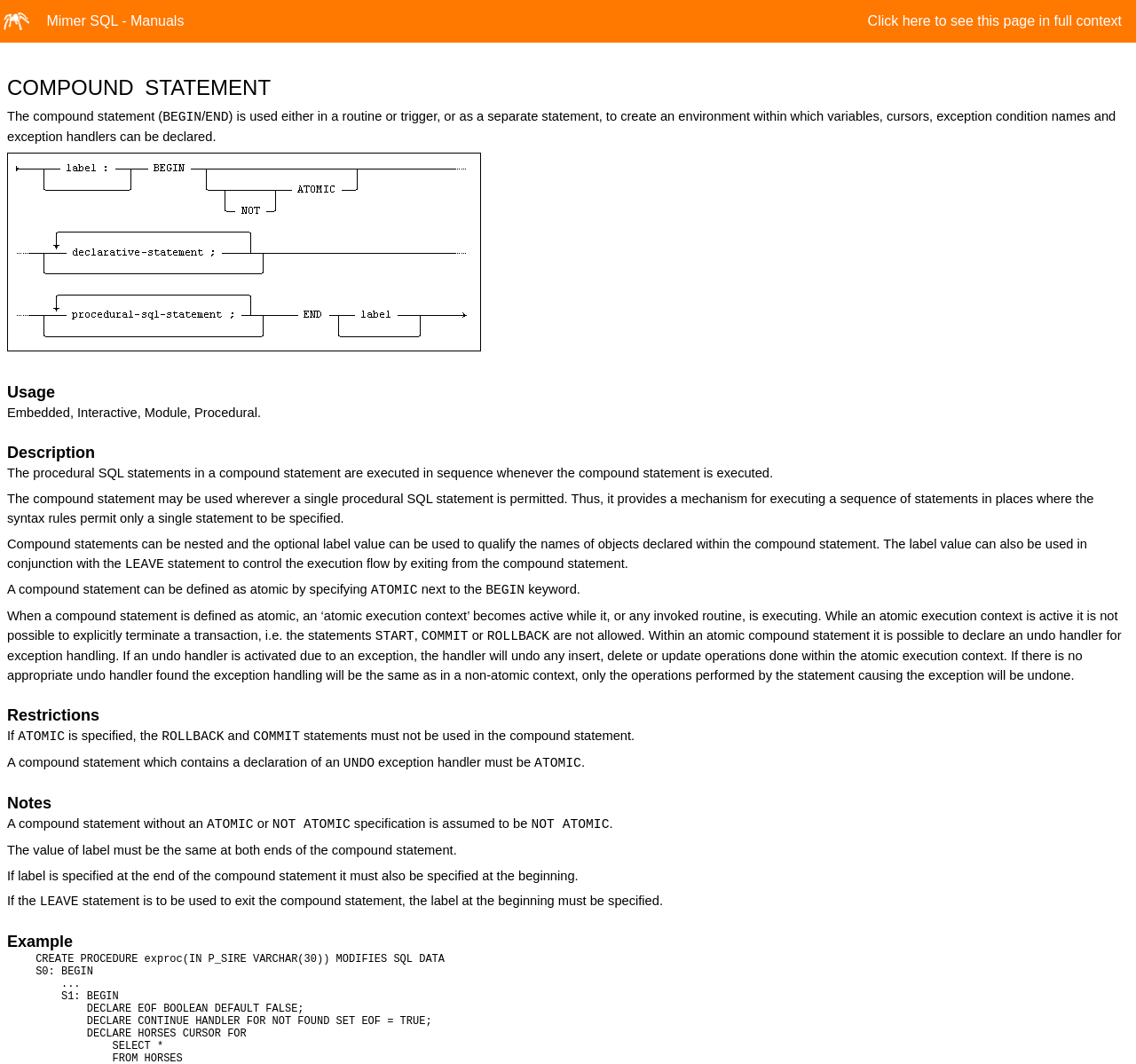What is the effect of defining a compound statement as atomic?
Please provide a single word or phrase as your answer based on the screenshot.

Prevents transaction termination